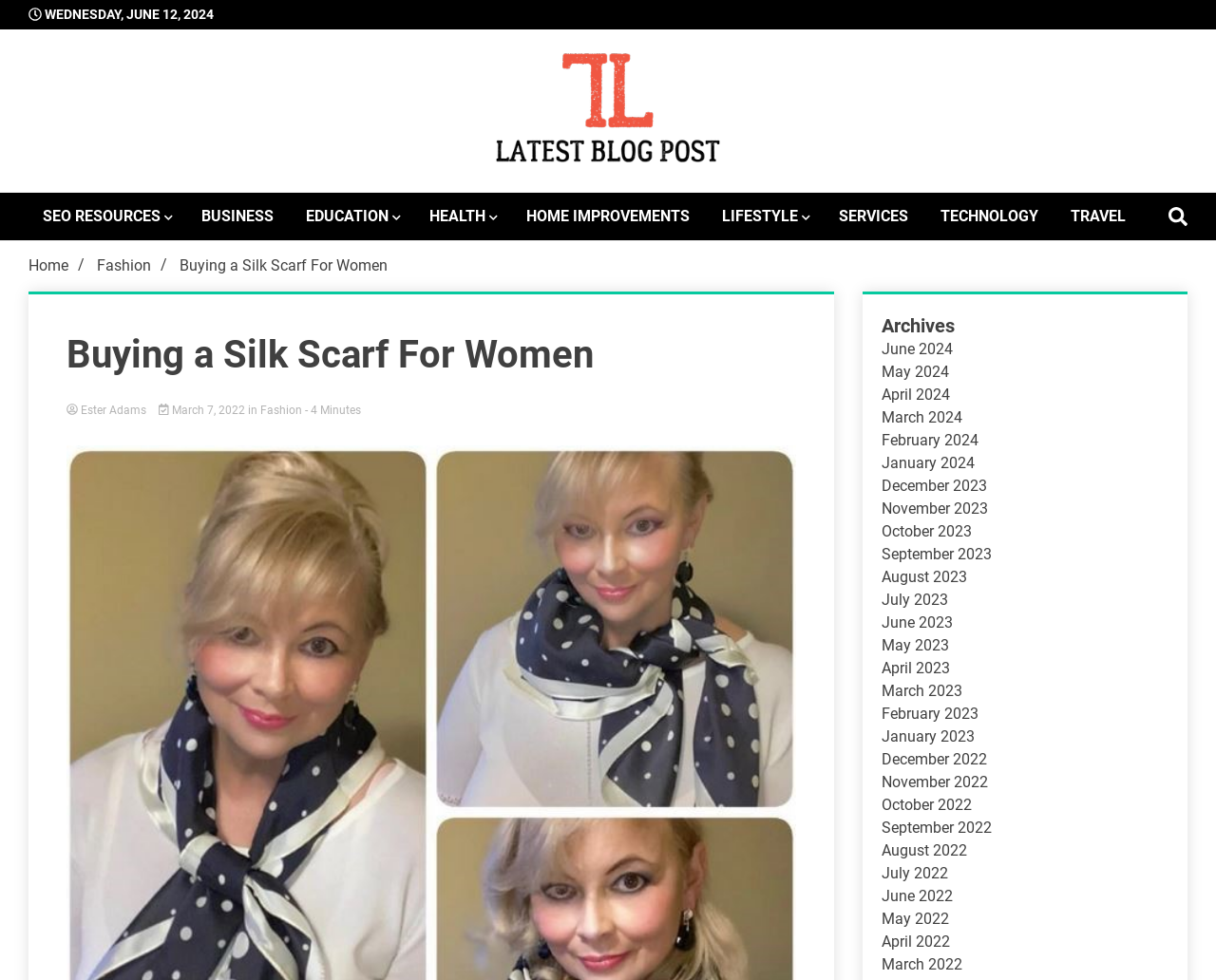Answer the question below with a single word or a brief phrase: 
Who is the author of the blog post?

Ester Adams